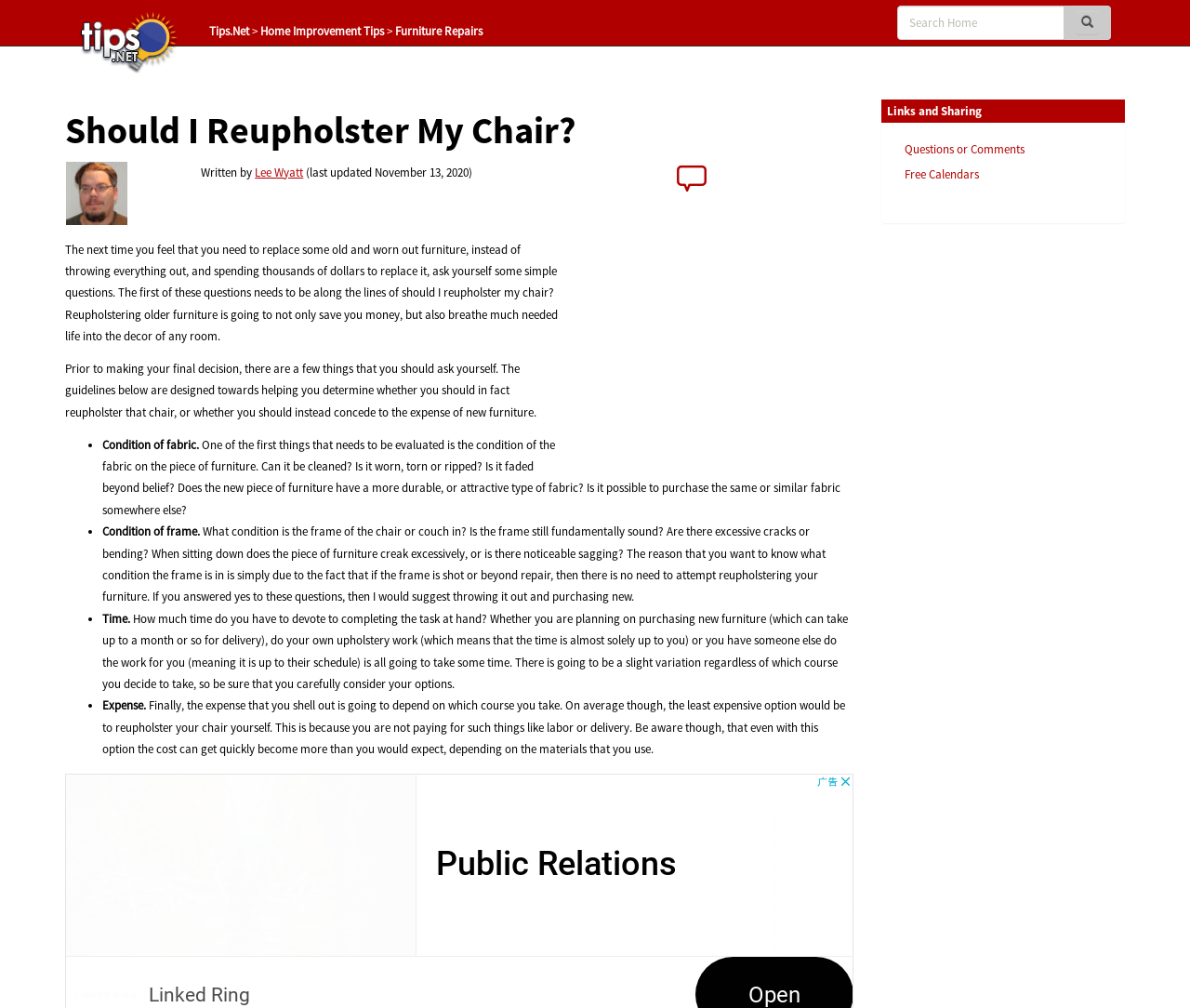Identify the coordinates of the bounding box for the element that must be clicked to accomplish the instruction: "Check 'Furniture Repairs'".

[0.332, 0.023, 0.405, 0.039]